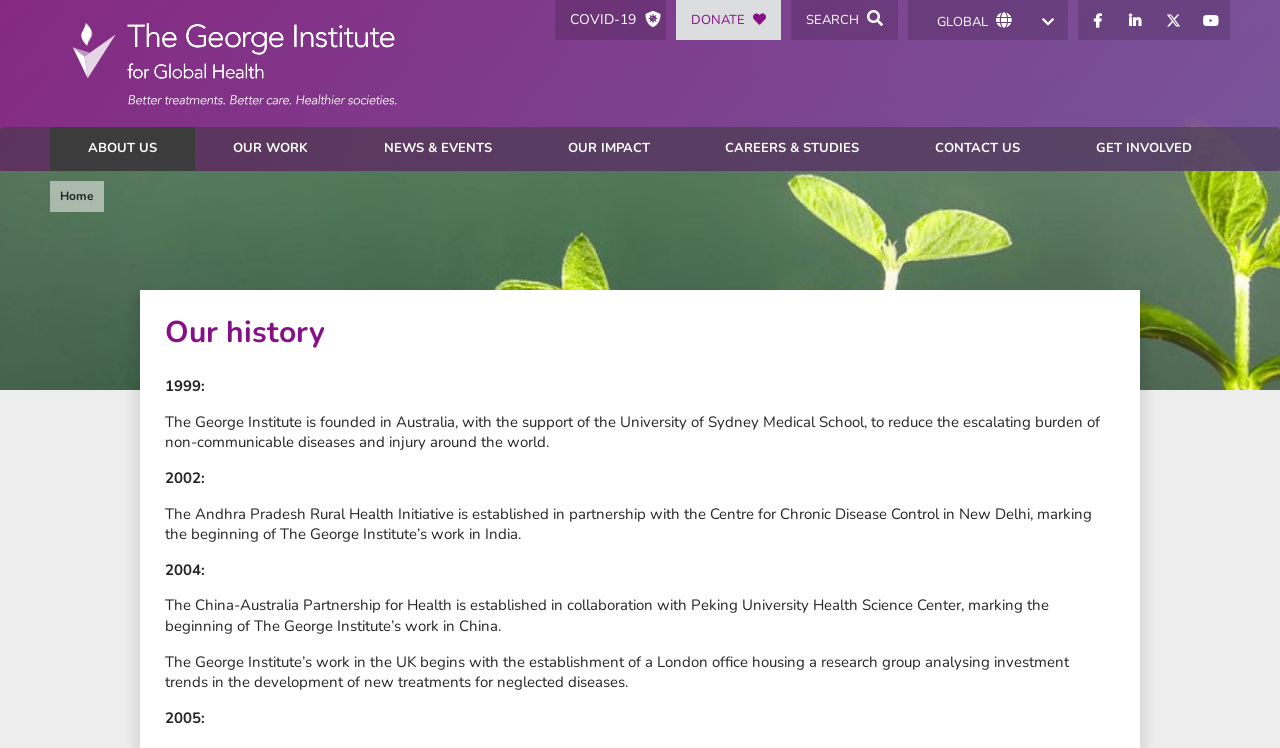Please indicate the bounding box coordinates for the clickable area to complete the following task: "Donate to the institute". The coordinates should be specified as four float numbers between 0 and 1, i.e., [left, top, right, bottom].

[0.528, 0.0, 0.61, 0.053]